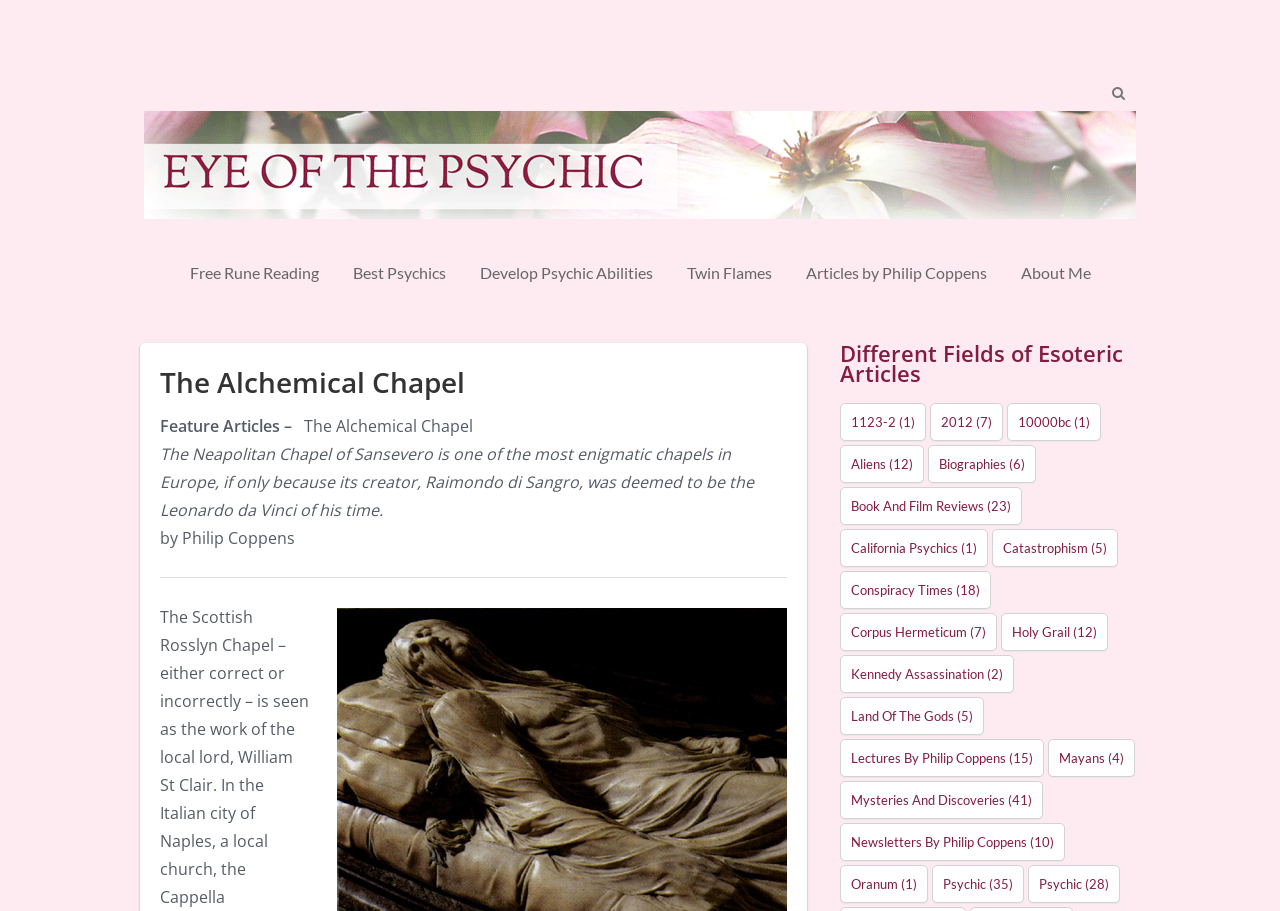Analyze the image and provide a detailed answer to the question: What is the name of the psychic service mentioned on the webpage?

The question is asking for the name of the psychic service mentioned on the webpage. By looking at the webpage, we can see that the link 'Oranum (1 item)' is present, which suggests that Oranum is the name of the psychic service.